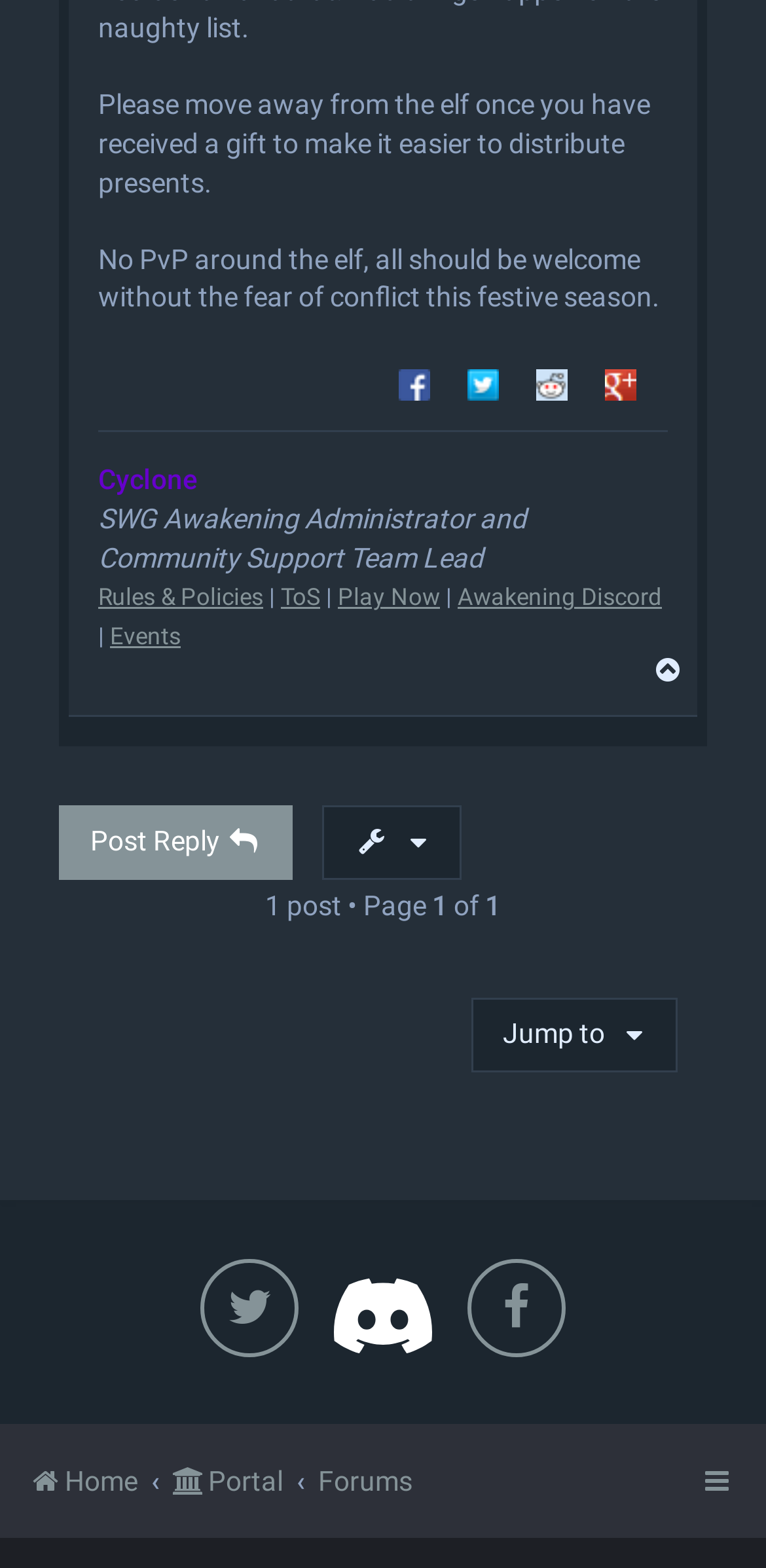What is the purpose of the elf?
Using the information from the image, answer the question thoroughly.

The purpose of the elf is to distribute presents, as mentioned in the text 'Please move away from the elf once you have received a gift to make it easier to distribute presents.' at the top of the webpage.